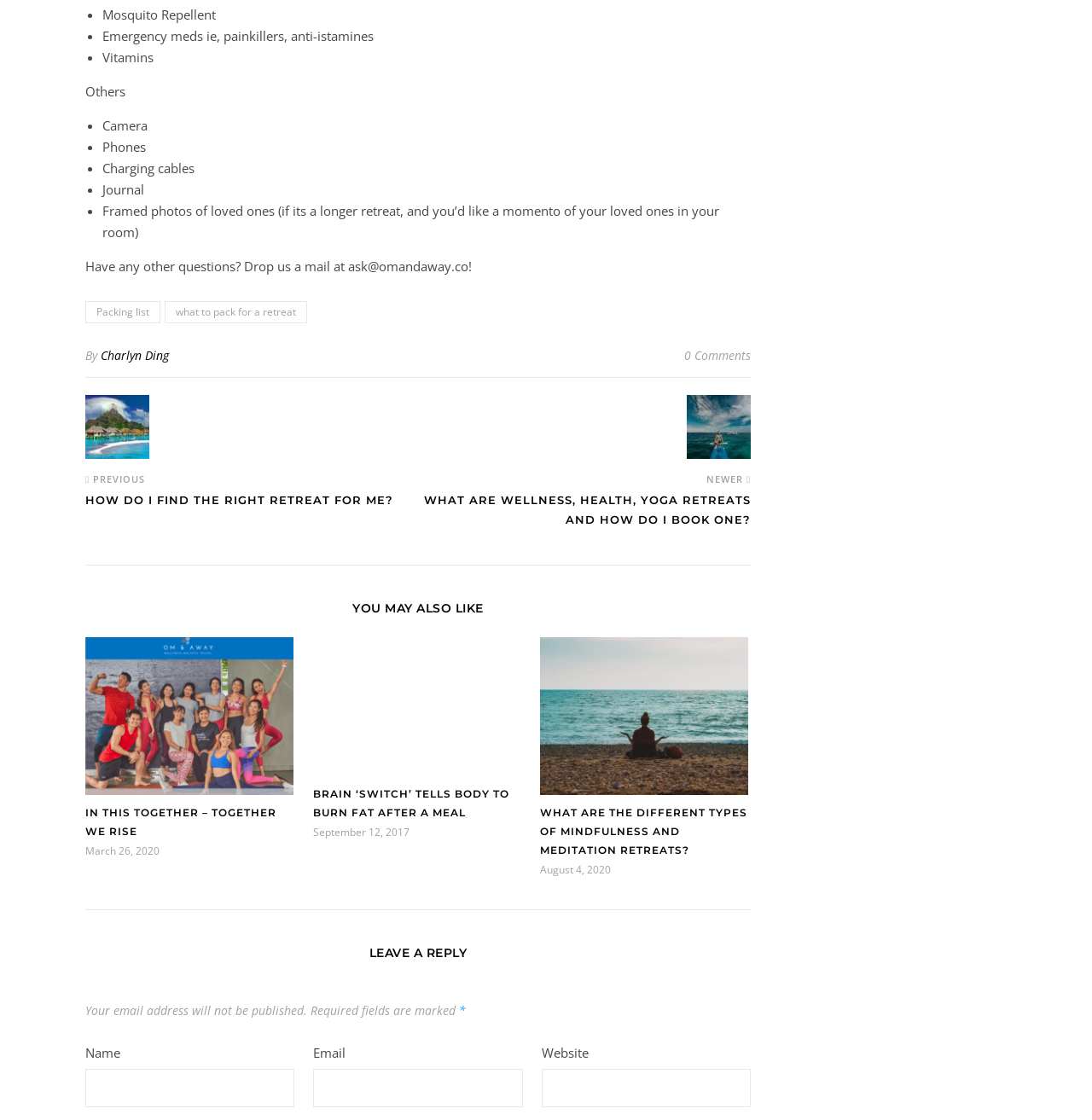What is the title of the section that contains the links to other articles?
Please provide a comprehensive and detailed answer to the question.

The title of the section that contains the links to other articles is 'YOU MAY ALSO LIKE' which is indicated by the heading element with the text 'YOU MAY ALSO LIKE' and has a bounding box with coordinates [0.078, 0.538, 0.688, 0.549].